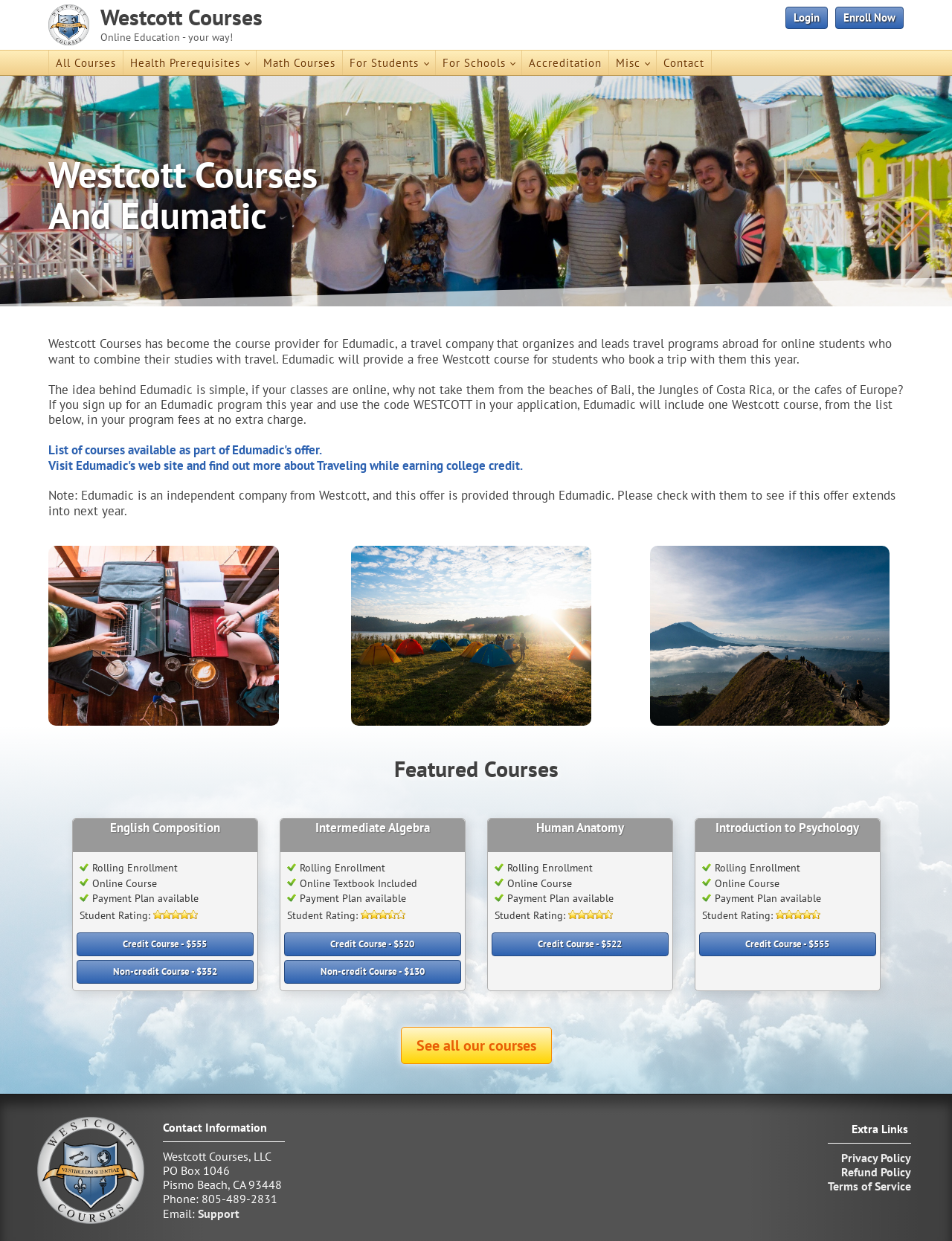Please identify the bounding box coordinates of the element's region that should be clicked to execute the following instruction: "See all courses". The bounding box coordinates must be four float numbers between 0 and 1, i.e., [left, top, right, bottom].

[0.421, 0.828, 0.579, 0.858]